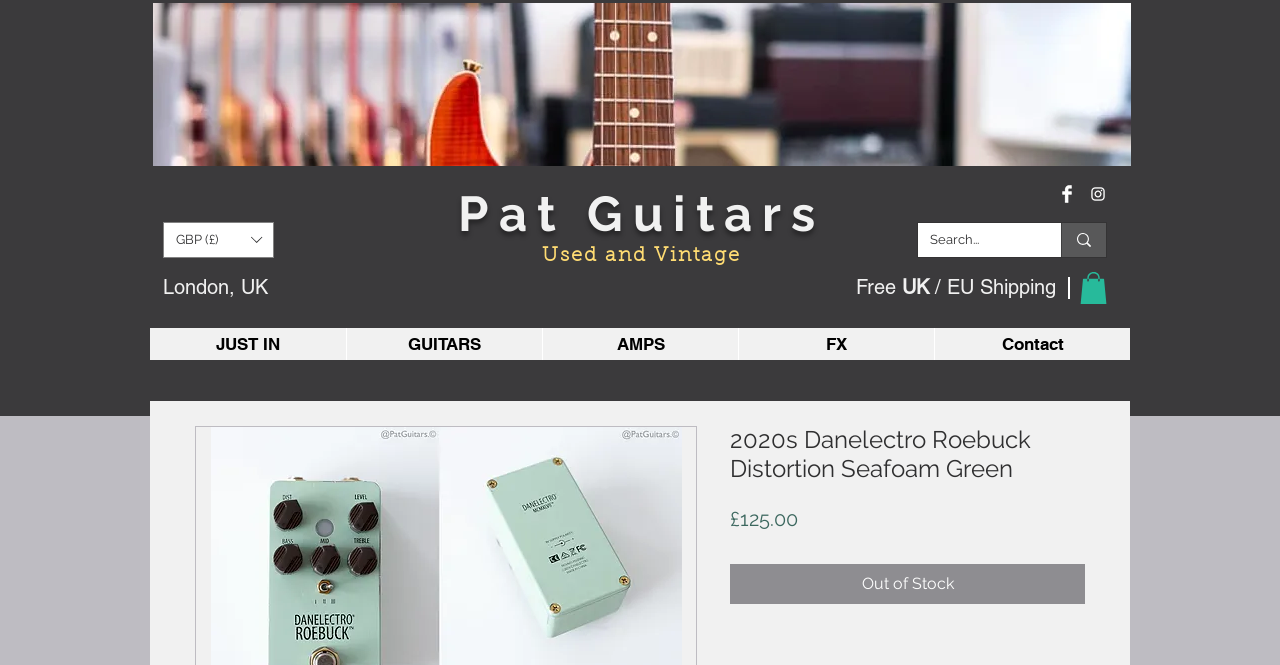What is the shipping policy of Pat Guitars?
Can you offer a detailed and complete answer to this question?

I found the shipping policy by looking at the heading that states 'Free UK / EU Shipping', which indicates that Pat Guitars offers free shipping to the UK and EU.